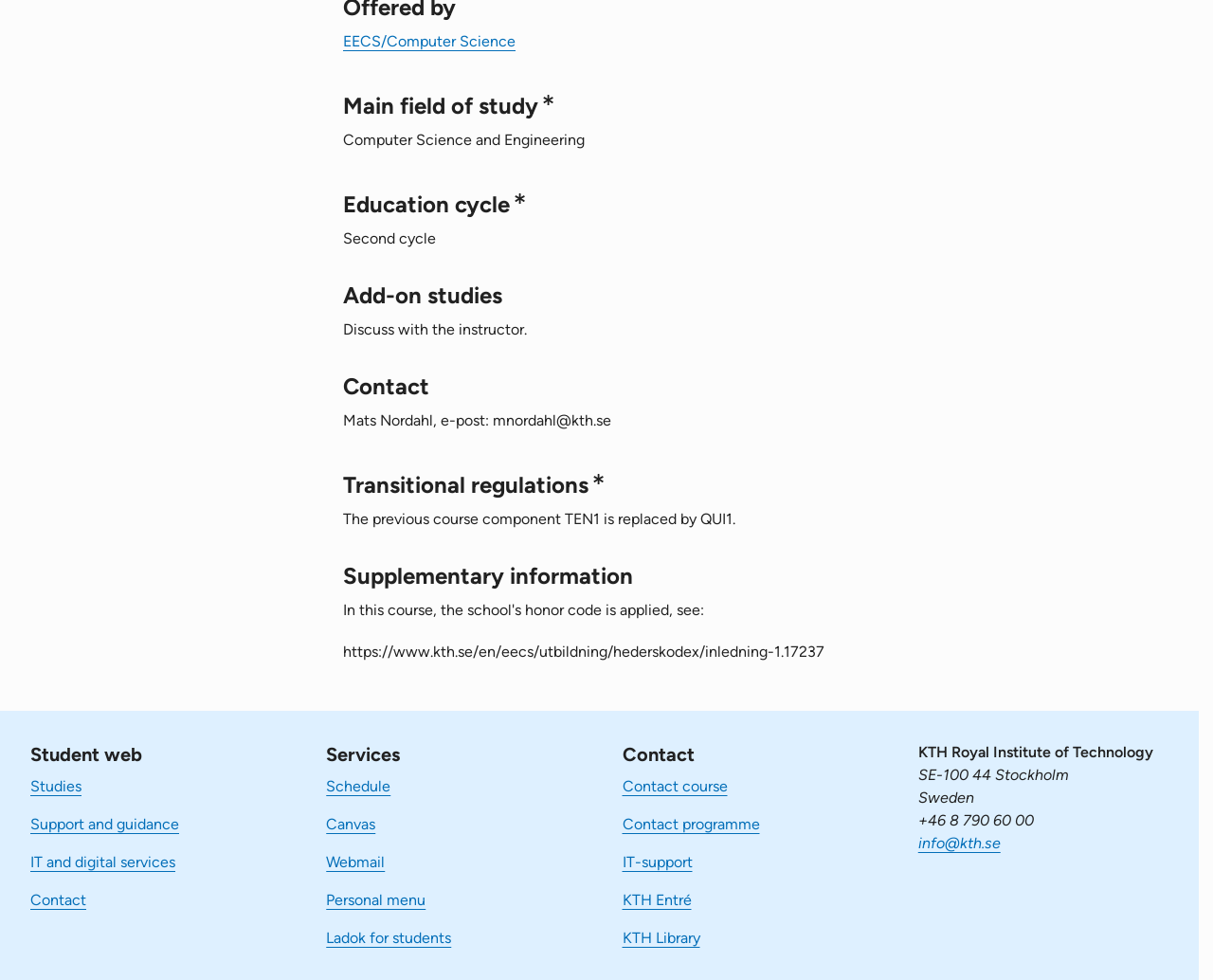What is the name of the institution?
Please describe in detail the information shown in the image to answer the question.

The name of the institution is mentioned at the bottom of the webpage, in the article section, and the corresponding StaticText element 'KTH Royal Institute of Technology' provides the answer.